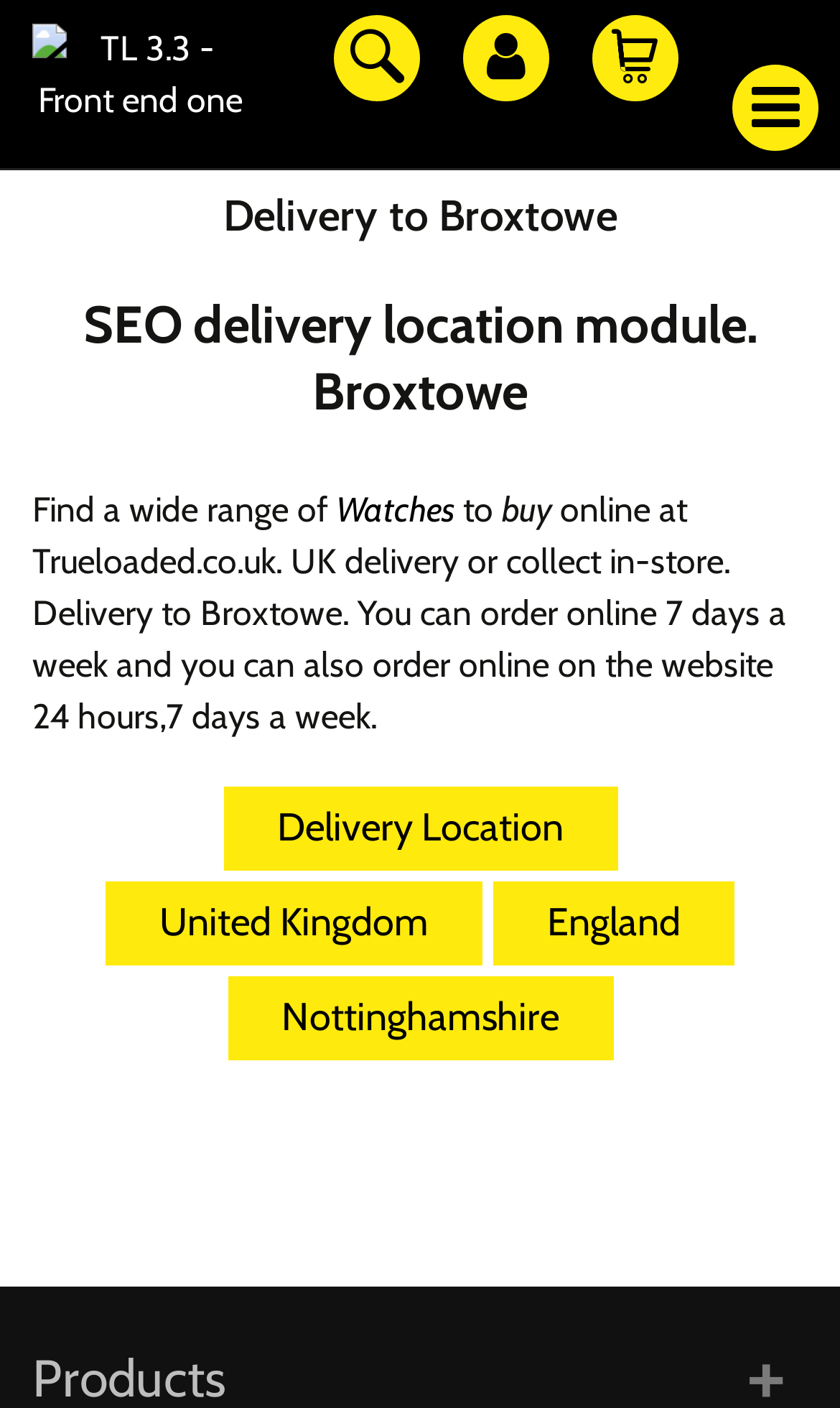Locate the bounding box coordinates of the clickable region to complete the following instruction: "Choose Nottinghamshire."

[0.271, 0.694, 0.729, 0.754]